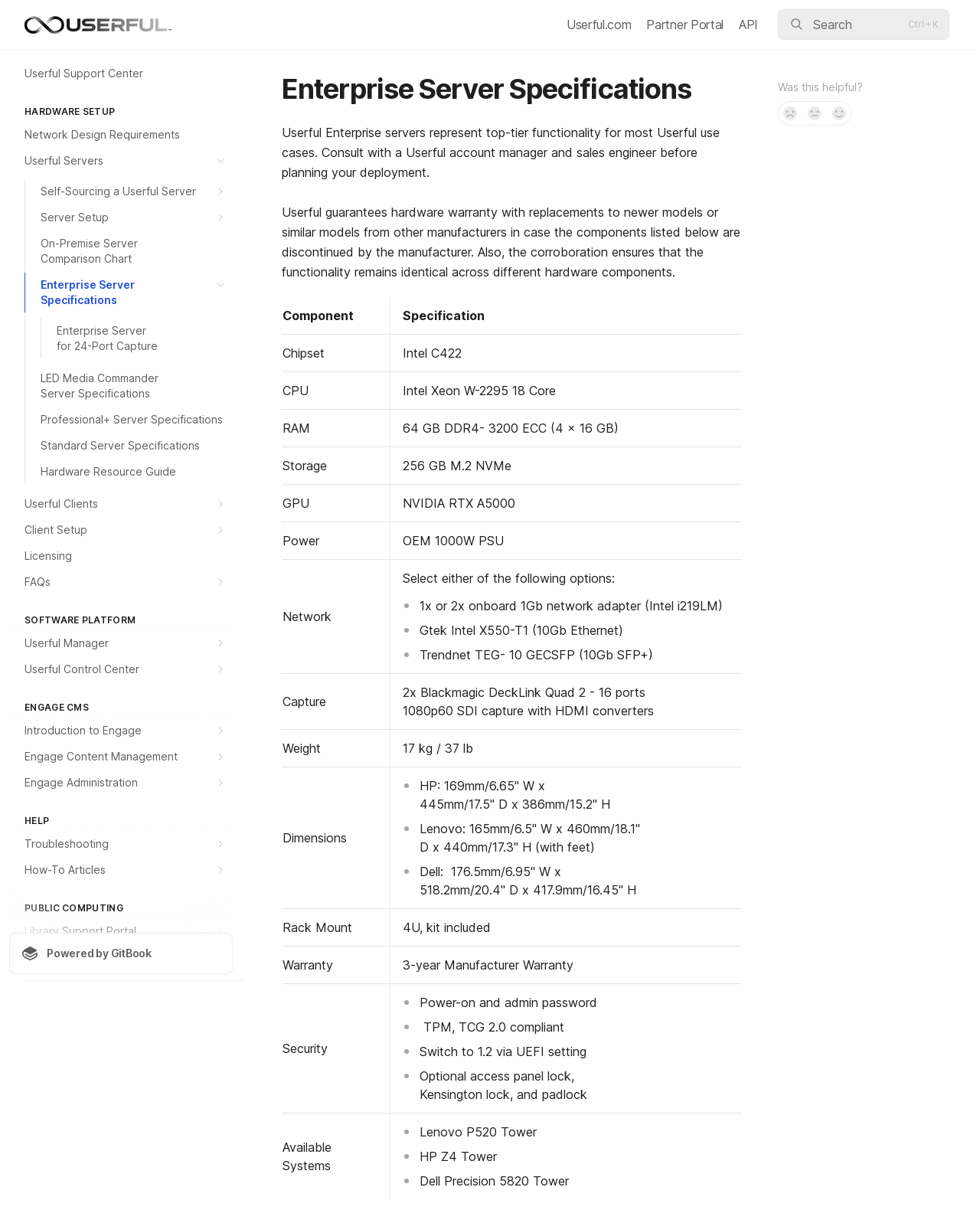Determine the coordinates of the bounding box that should be clicked to complete the instruction: "Click the 'Network Design Requirements' link". The coordinates should be represented by four float numbers between 0 and 1: [left, top, right, bottom].

[0.009, 0.101, 0.238, 0.122]